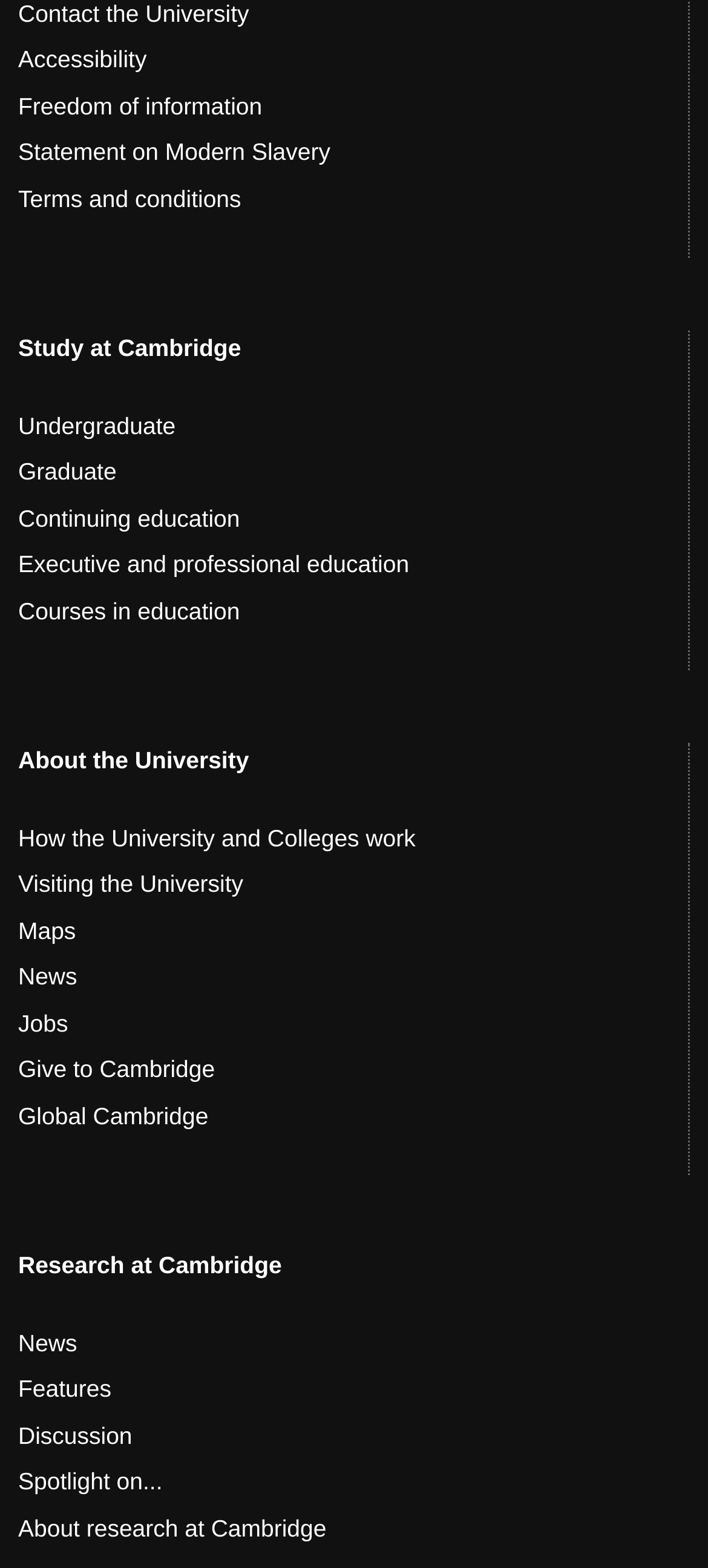Please answer the following question using a single word or phrase: What is the last link available on the webpage?

About research at Cambridge